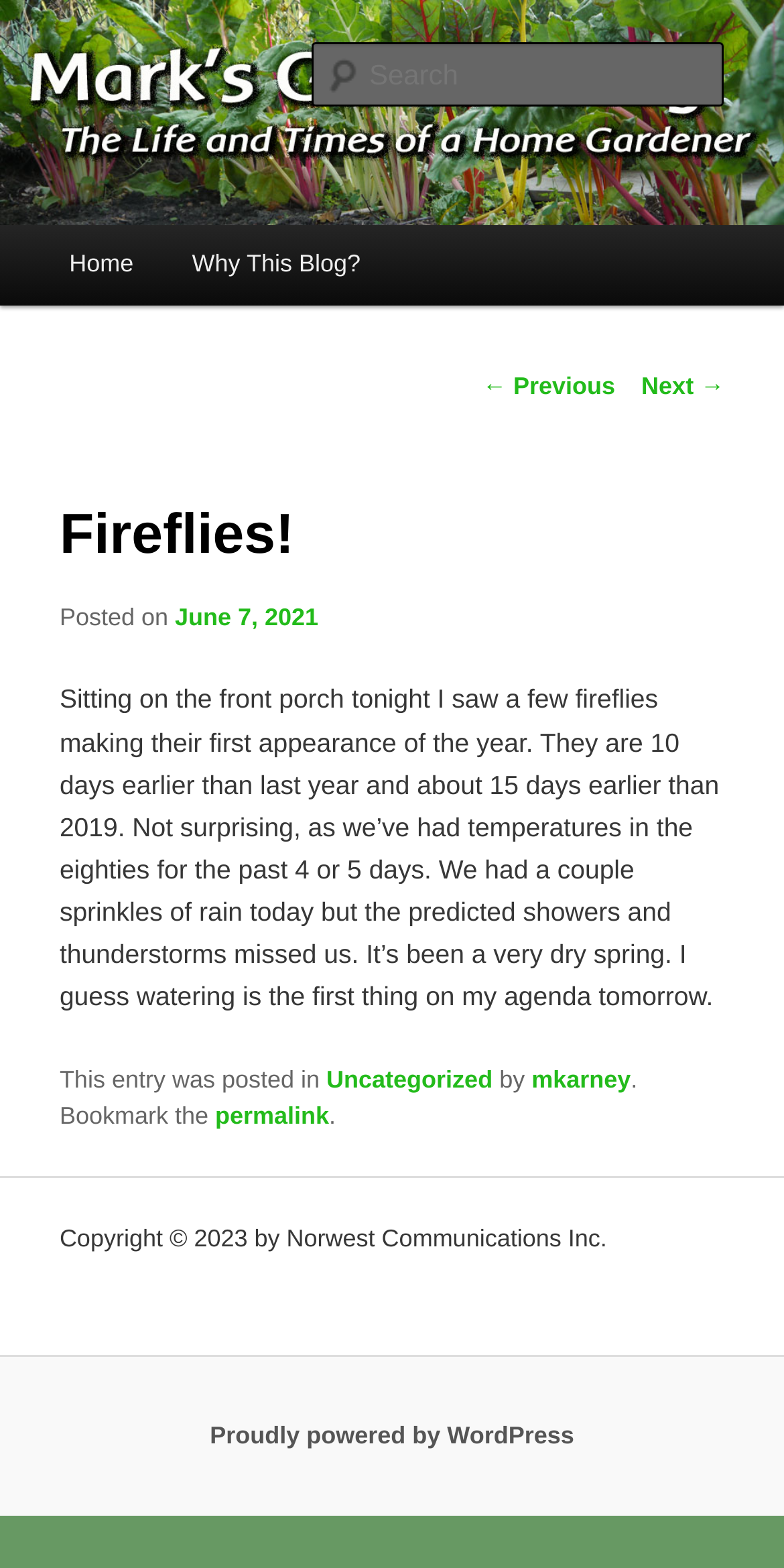Please find the bounding box for the UI element described by: "← Previous".

[0.615, 0.238, 0.785, 0.256]